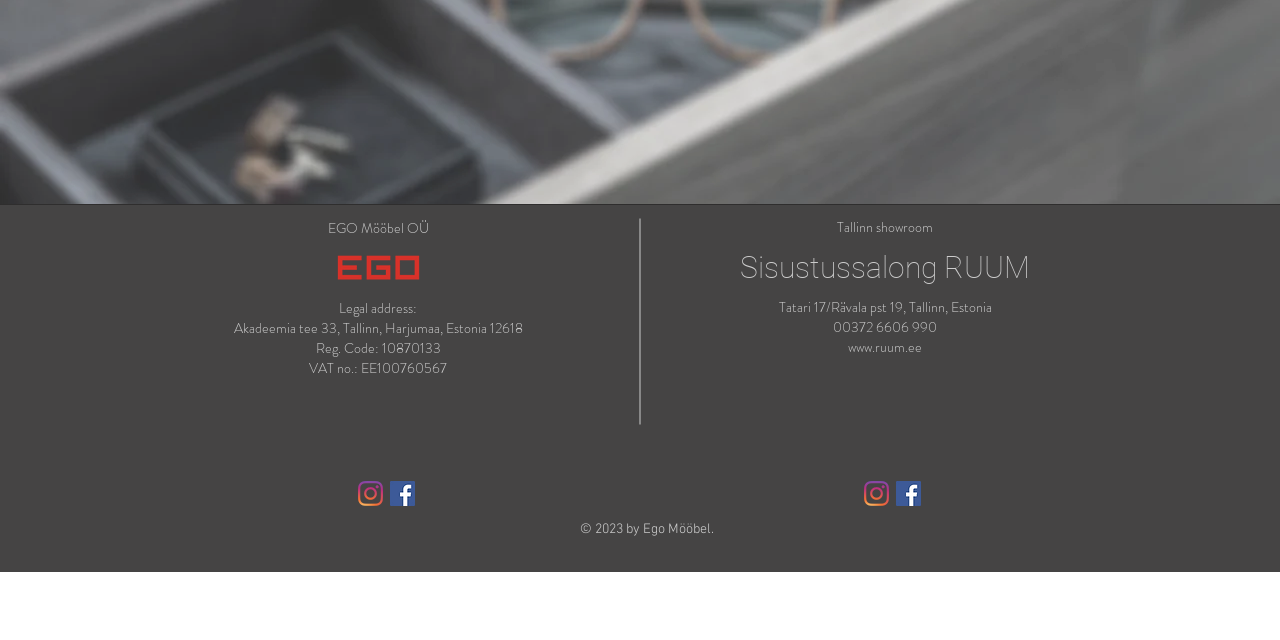Identify the bounding box for the UI element described as: "aria-label="Instagram"". Ensure the coordinates are four float numbers between 0 and 1, formatted as [left, top, right, bottom].

[0.28, 0.752, 0.299, 0.791]